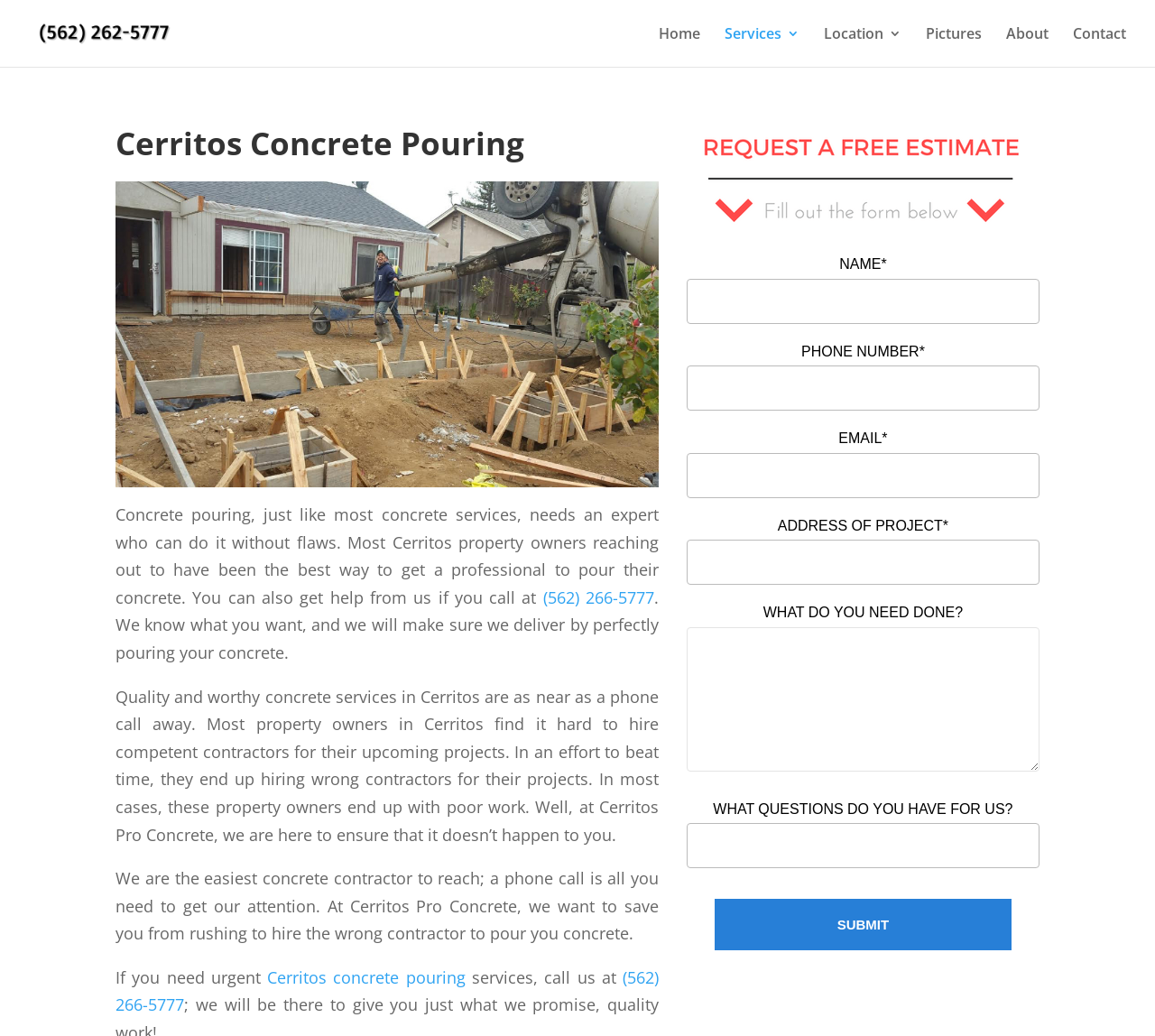Please identify the bounding box coordinates of the element that needs to be clicked to perform the following instruction: "Click the 'Home' link".

[0.57, 0.026, 0.606, 0.064]